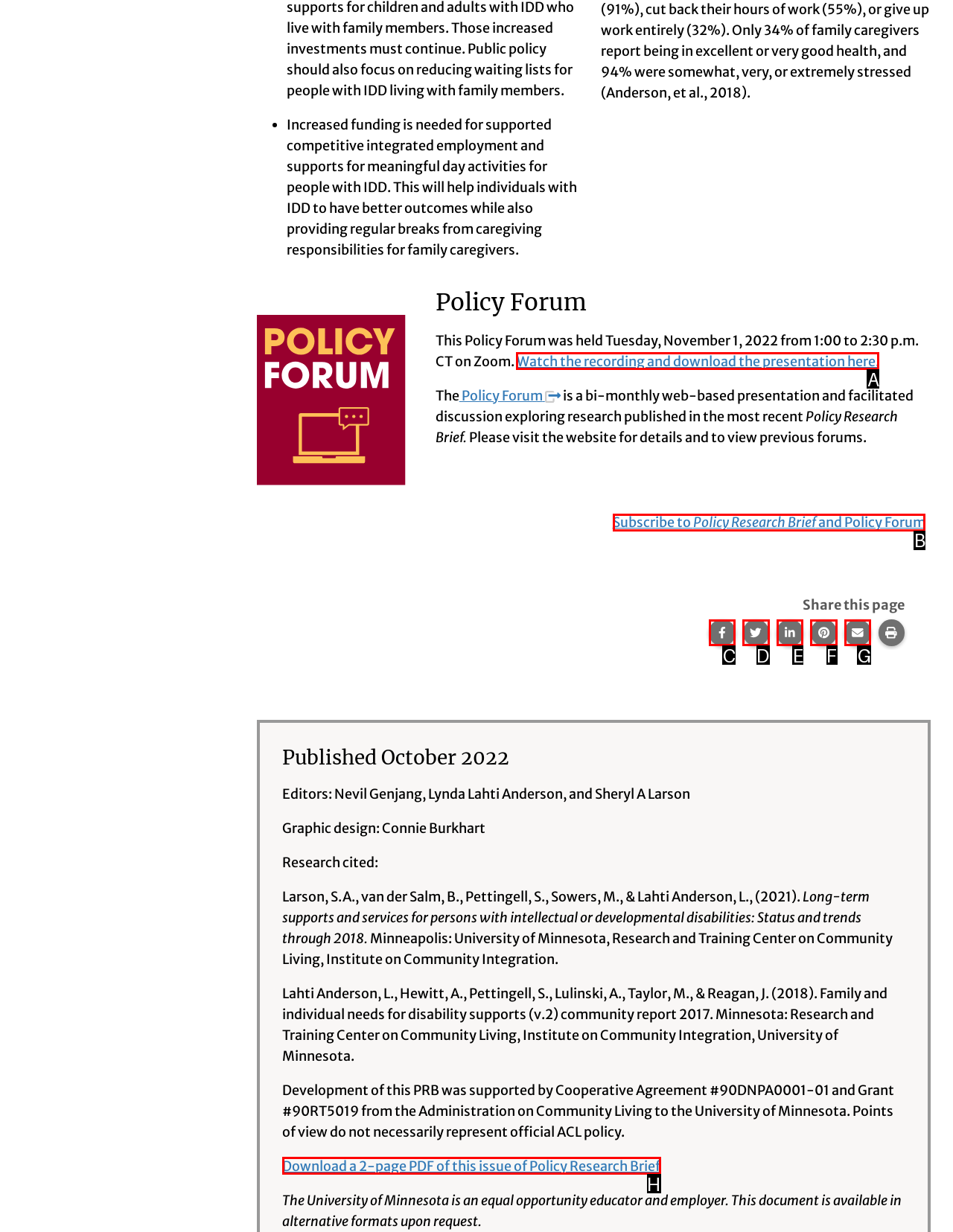Decide which UI element to click to accomplish the task: Subscribe to Policy Research Brief and Policy Forum
Respond with the corresponding option letter.

B